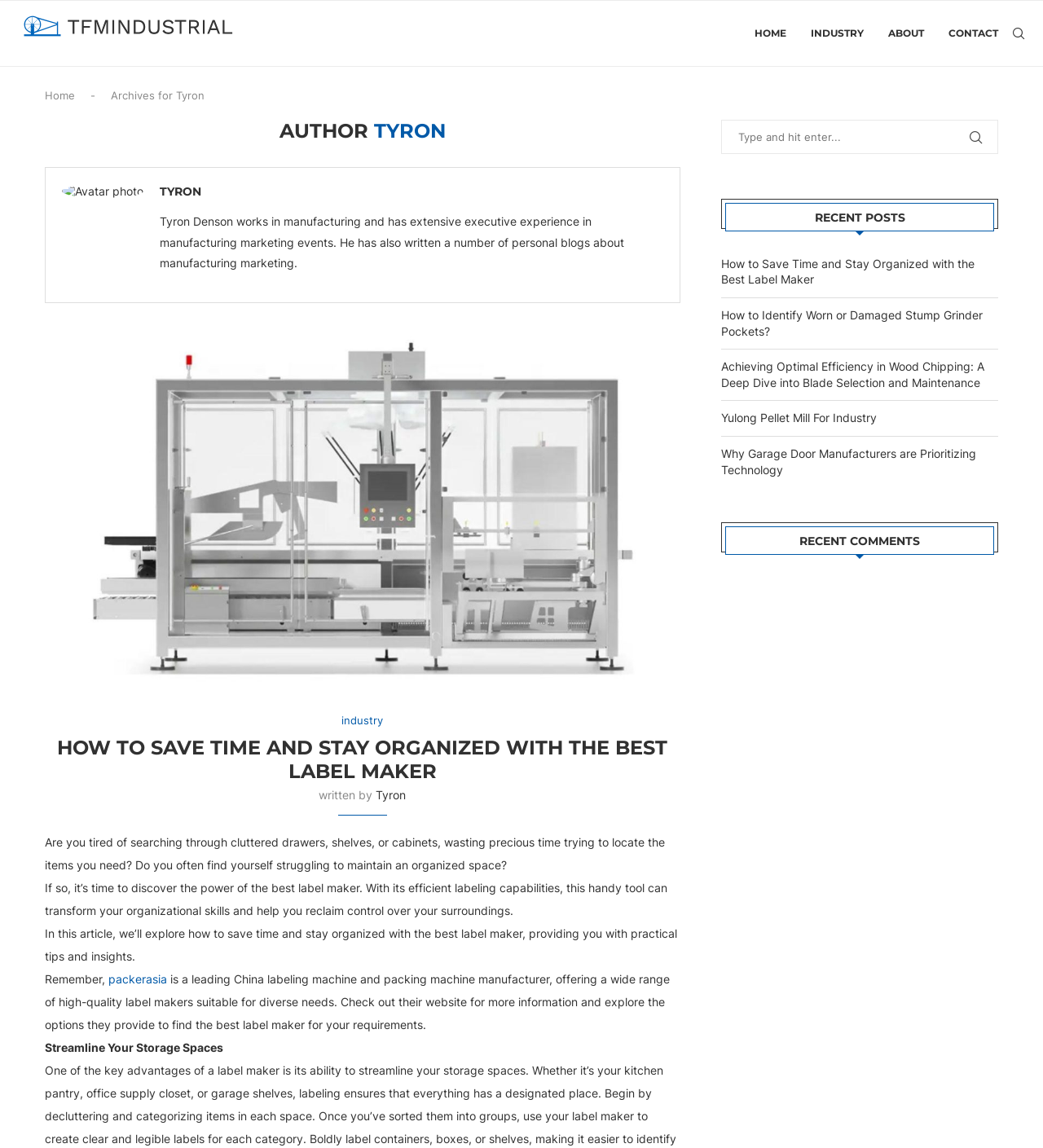What type of posts are listed in the 'RECENT POSTS' section?
Identify the answer in the screenshot and reply with a single word or phrase.

Industry-related posts